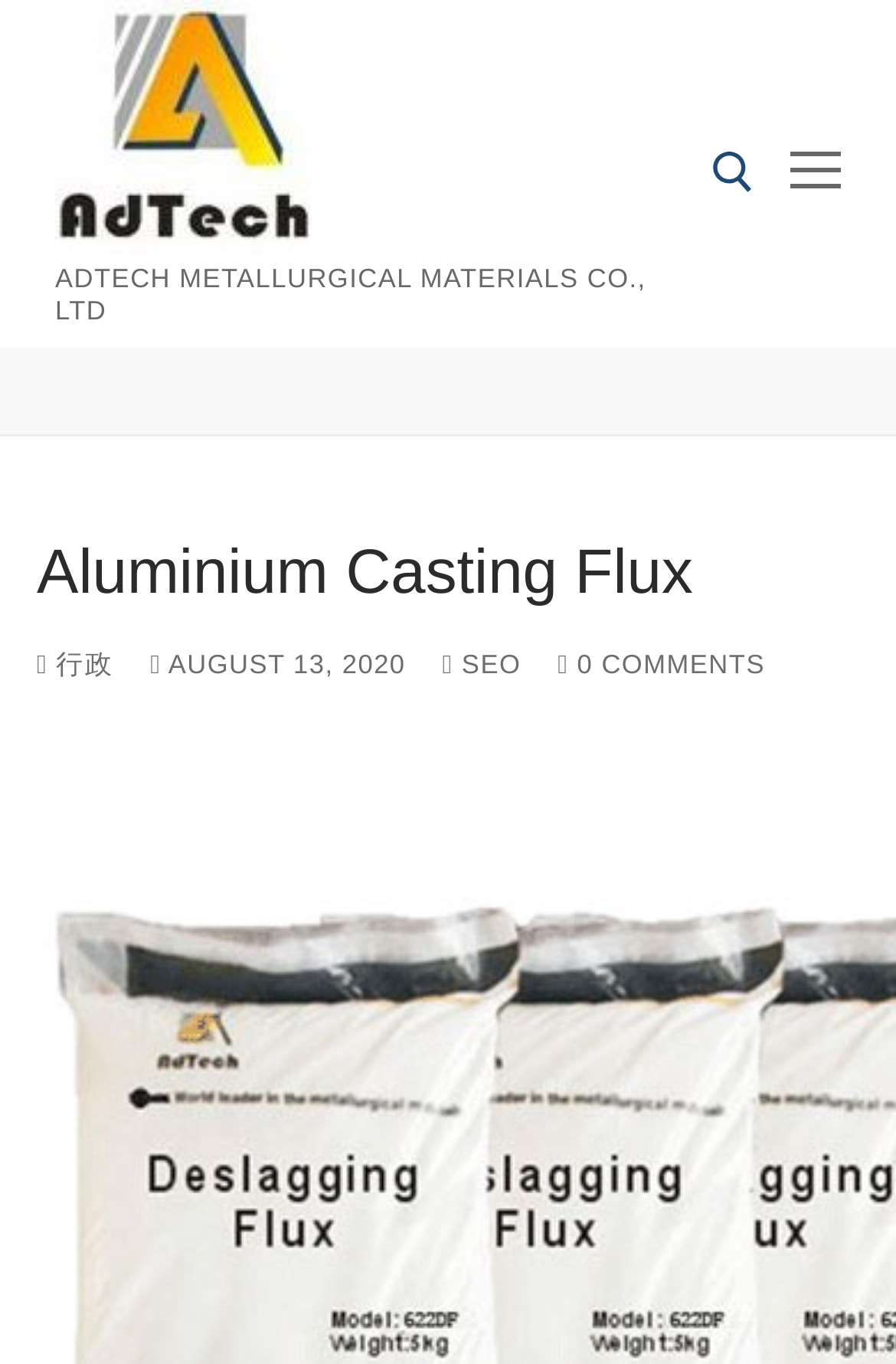Use a single word or phrase to answer the question:
What is the company name?

ADTECH METALLURGICAL MATERIALS CO., LTD